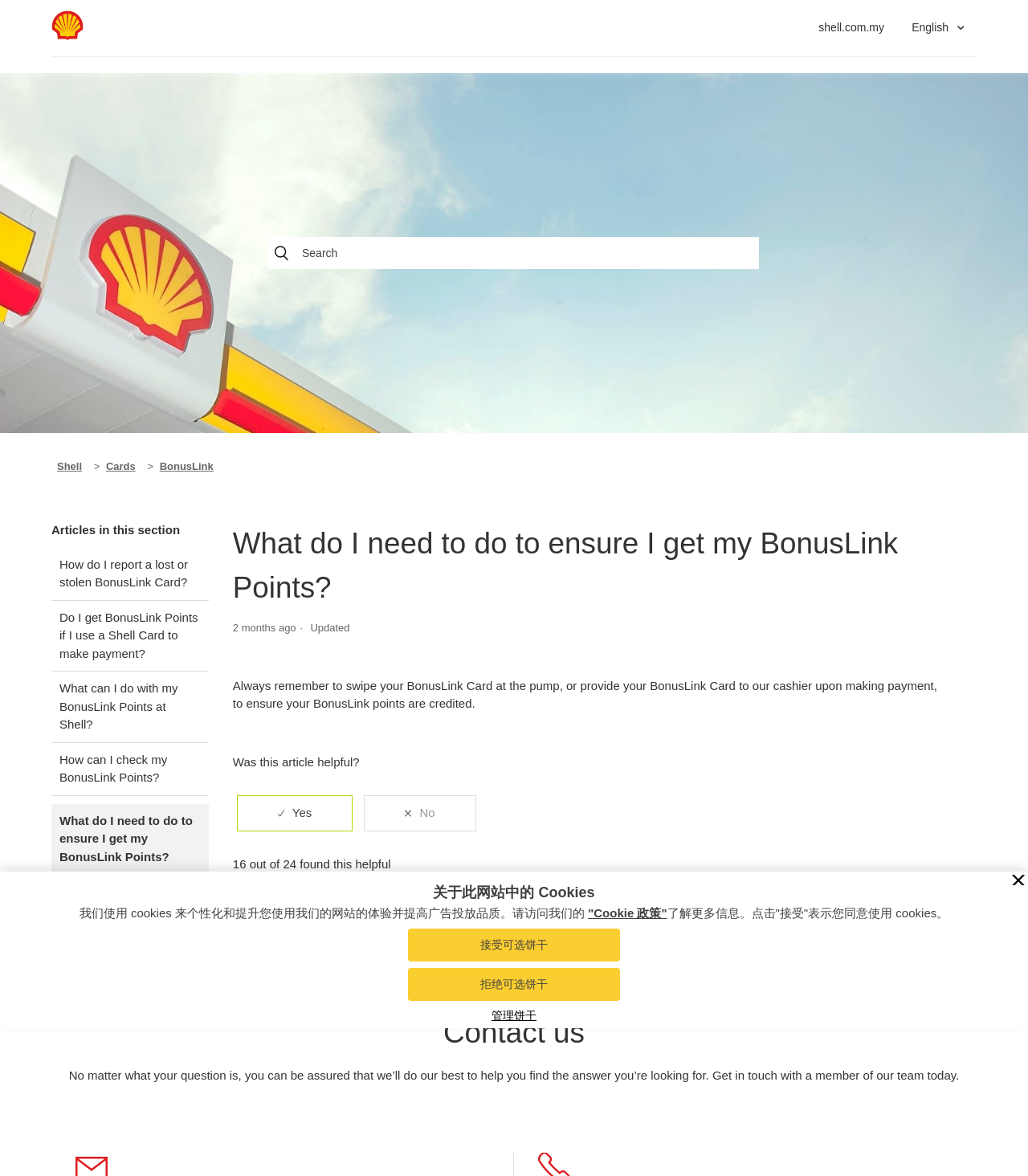What is the purpose of the BonusLink Card? Observe the screenshot and provide a one-word or short phrase answer.

To earn points